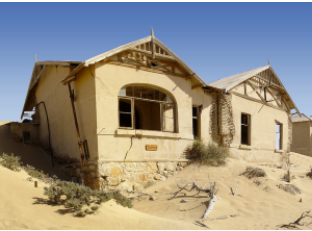Respond with a single word or phrase for the following question: 
What is surrounding the building?

Wind-swept dunes of sand